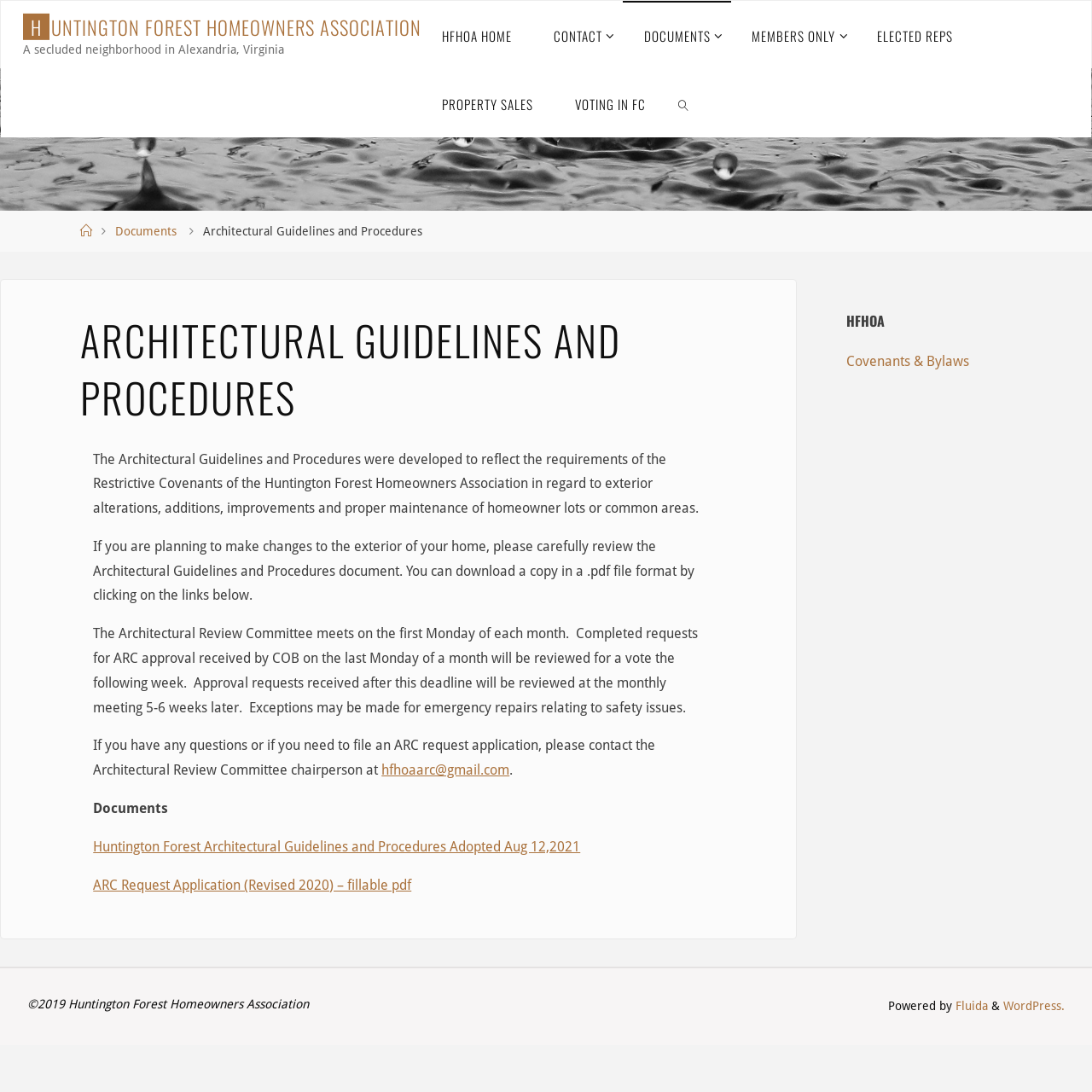Pinpoint the bounding box coordinates of the element you need to click to execute the following instruction: "Contact the Architectural Review Committee chairperson". The bounding box should be represented by four float numbers between 0 and 1, in the format [left, top, right, bottom].

[0.349, 0.698, 0.467, 0.713]